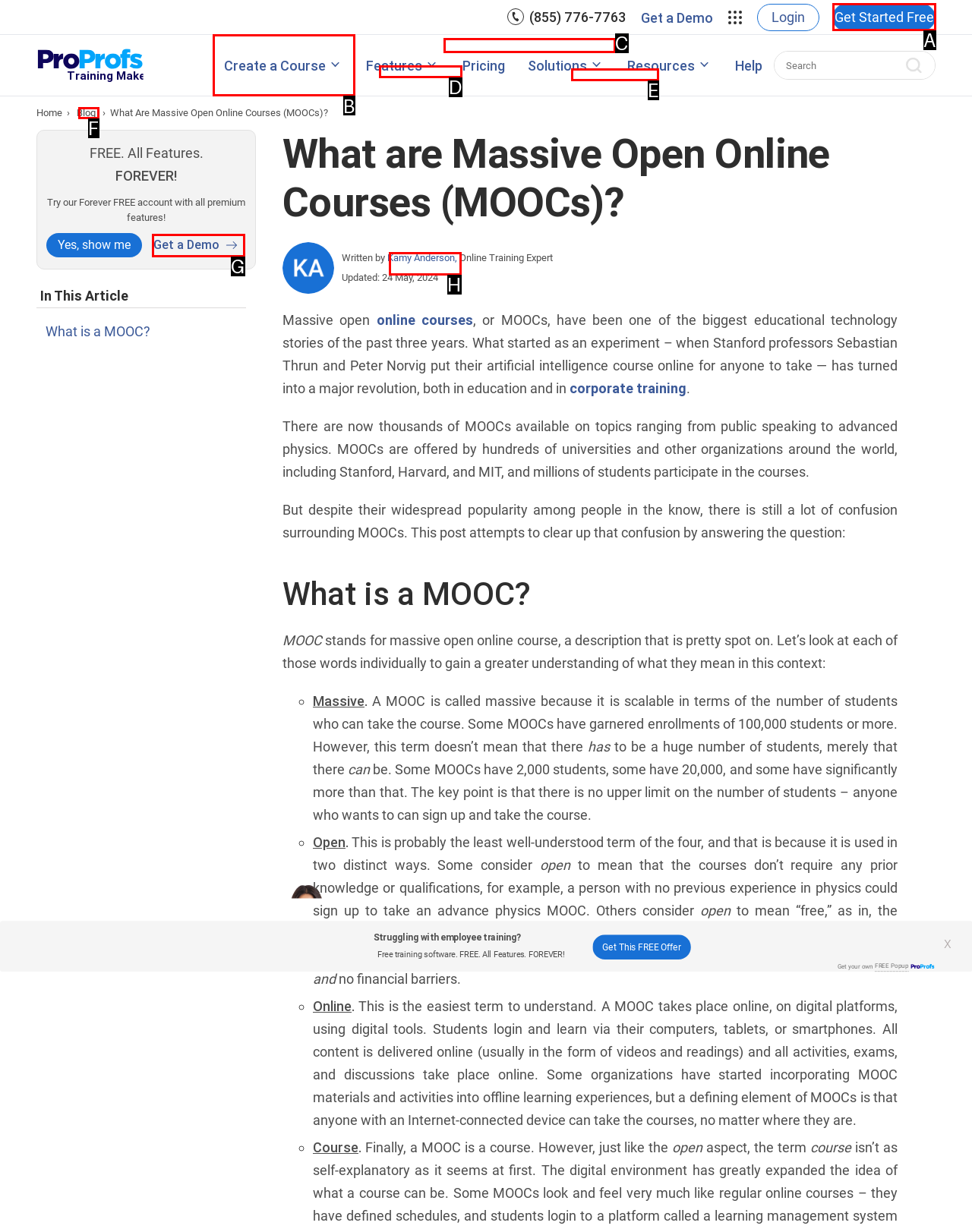Determine which option you need to click to execute the following task: Create a course. Provide your answer as a single letter.

B